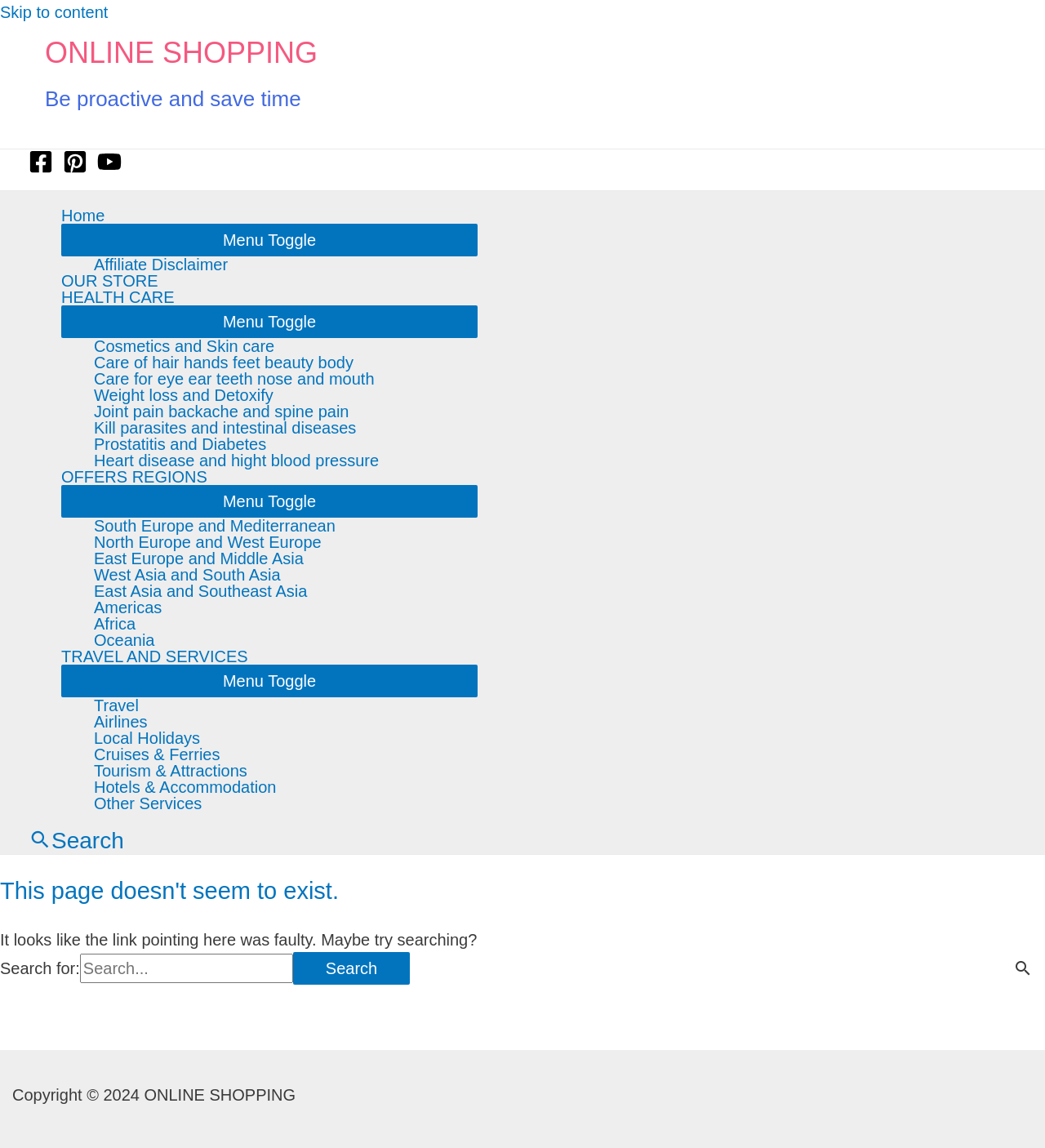Respond with a single word or phrase for the following question: 
What is the purpose of the search box?

To search for products